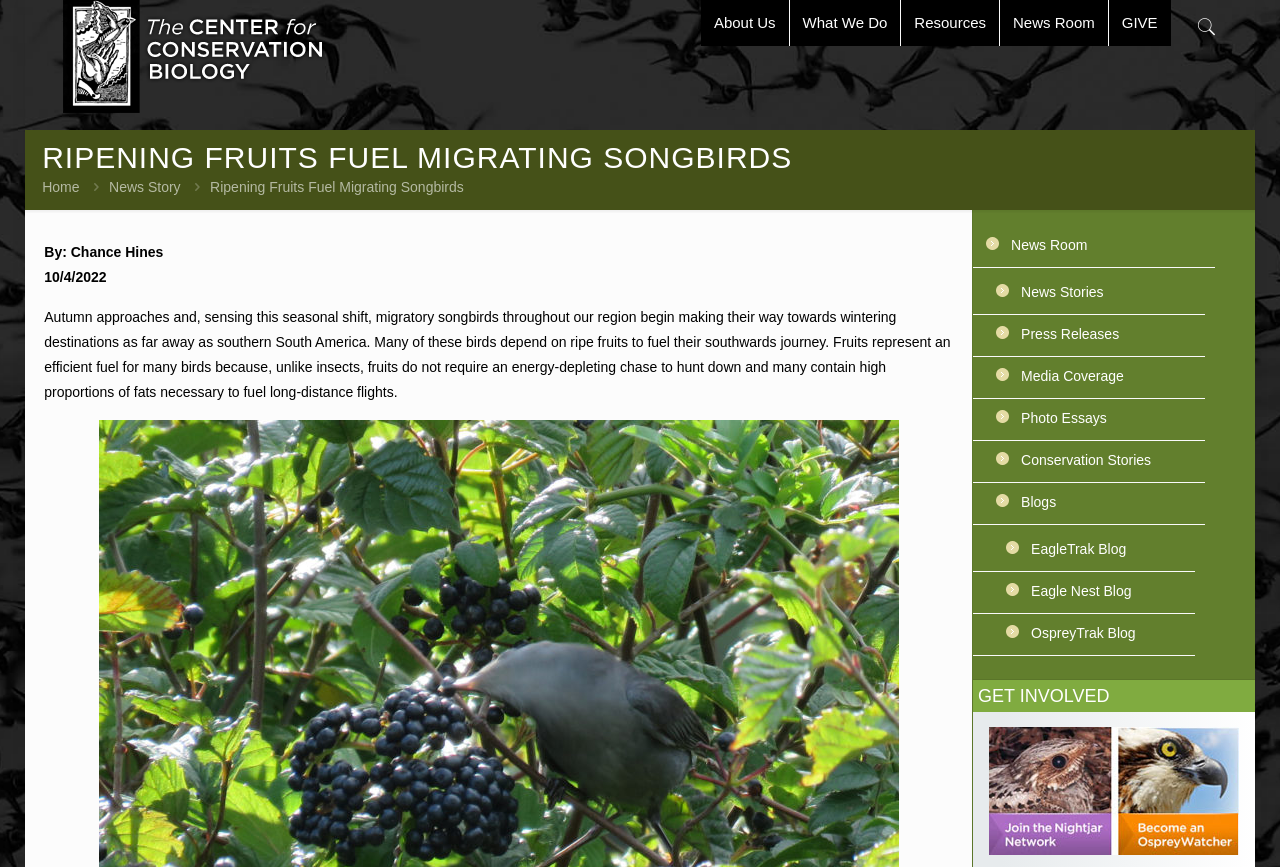What is the name of the author of the news story?
Utilize the information in the image to give a detailed answer to the question.

I inferred this answer by reading the static text 'By: Chance Hines' which suggests that Chance Hines is the author of the news story.